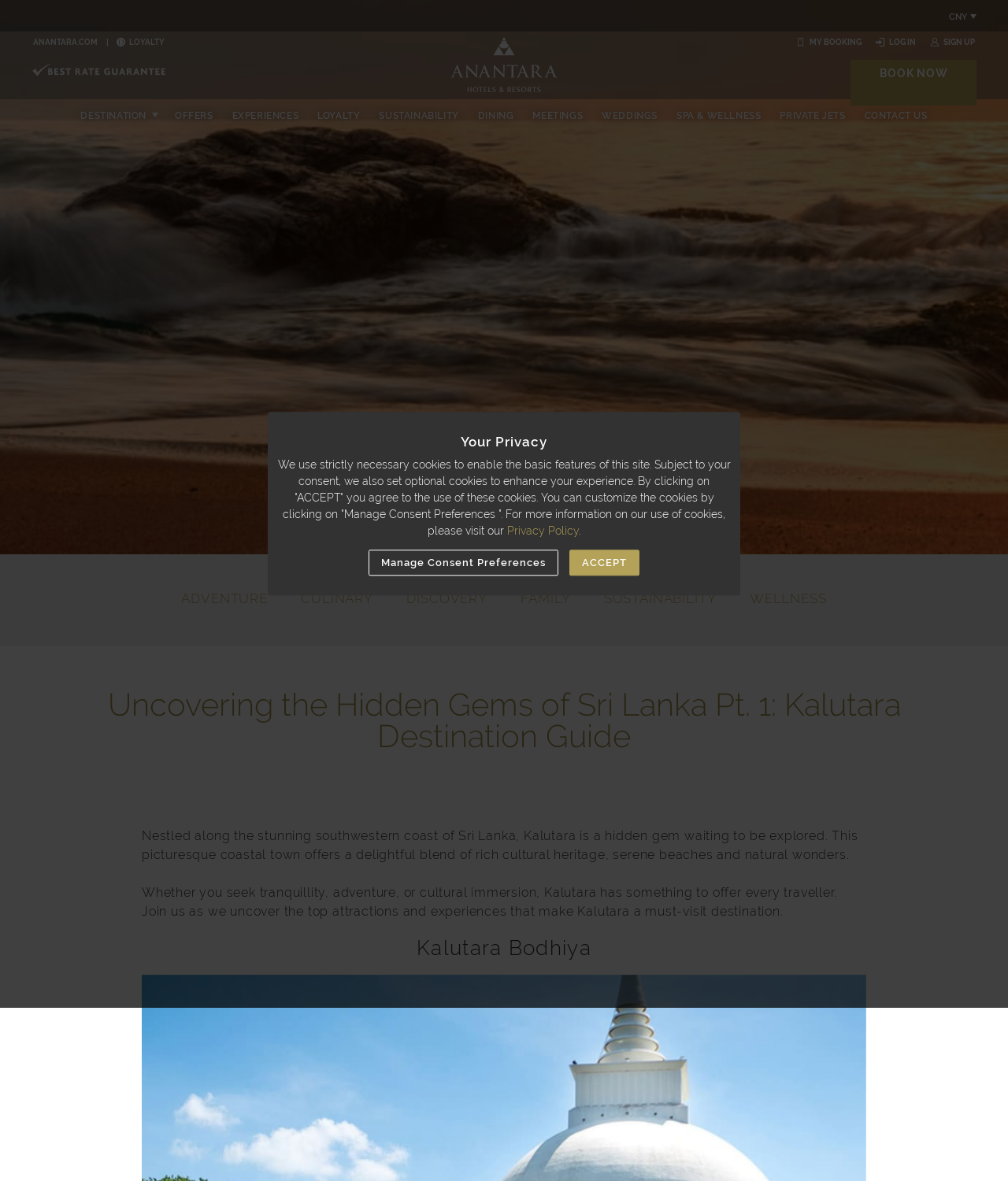Highlight the bounding box coordinates of the region I should click on to meet the following instruction: "Click on the 'DESTINATION' link".

[0.08, 0.077, 0.145, 0.103]